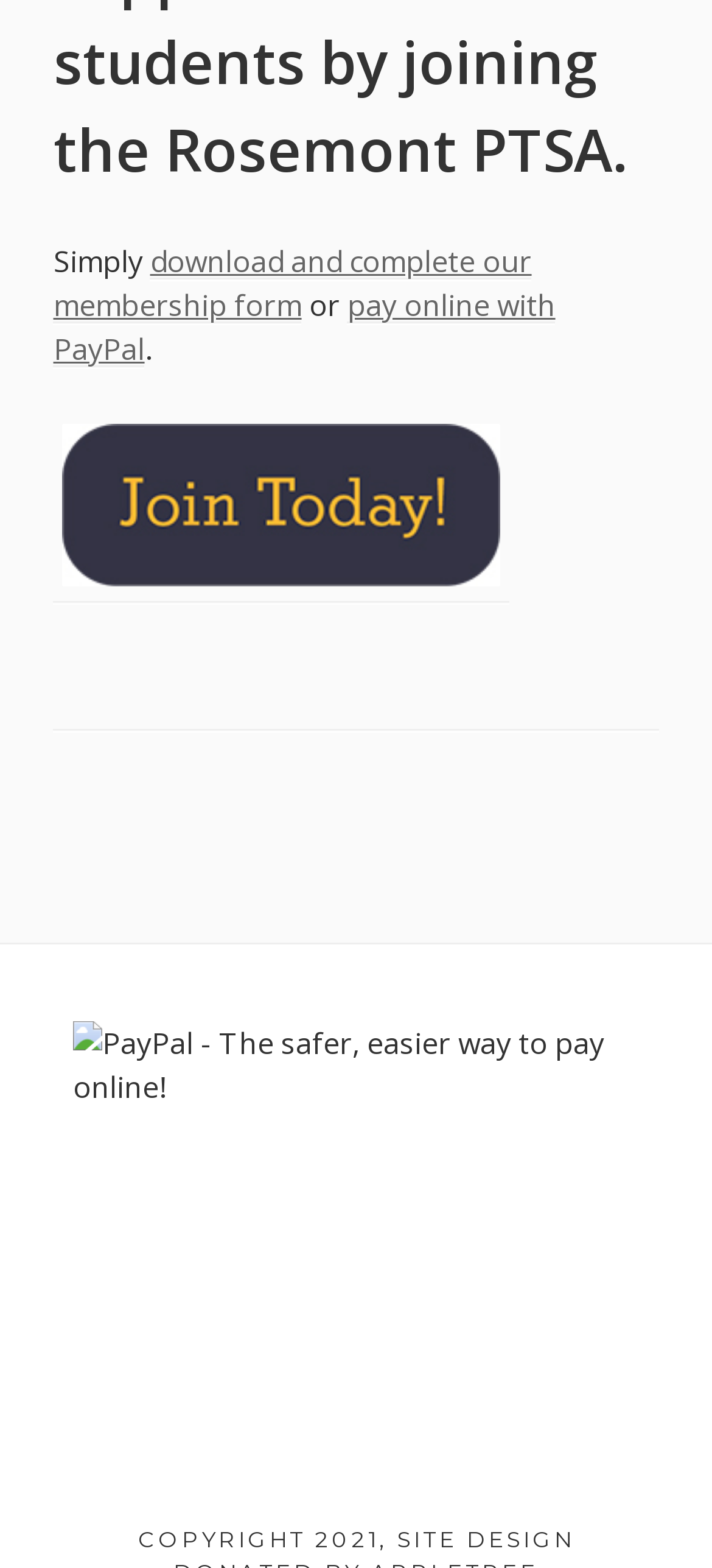What is the purpose of the button?
From the image, provide a succinct answer in one word or a short phrase.

To pay with PayPal